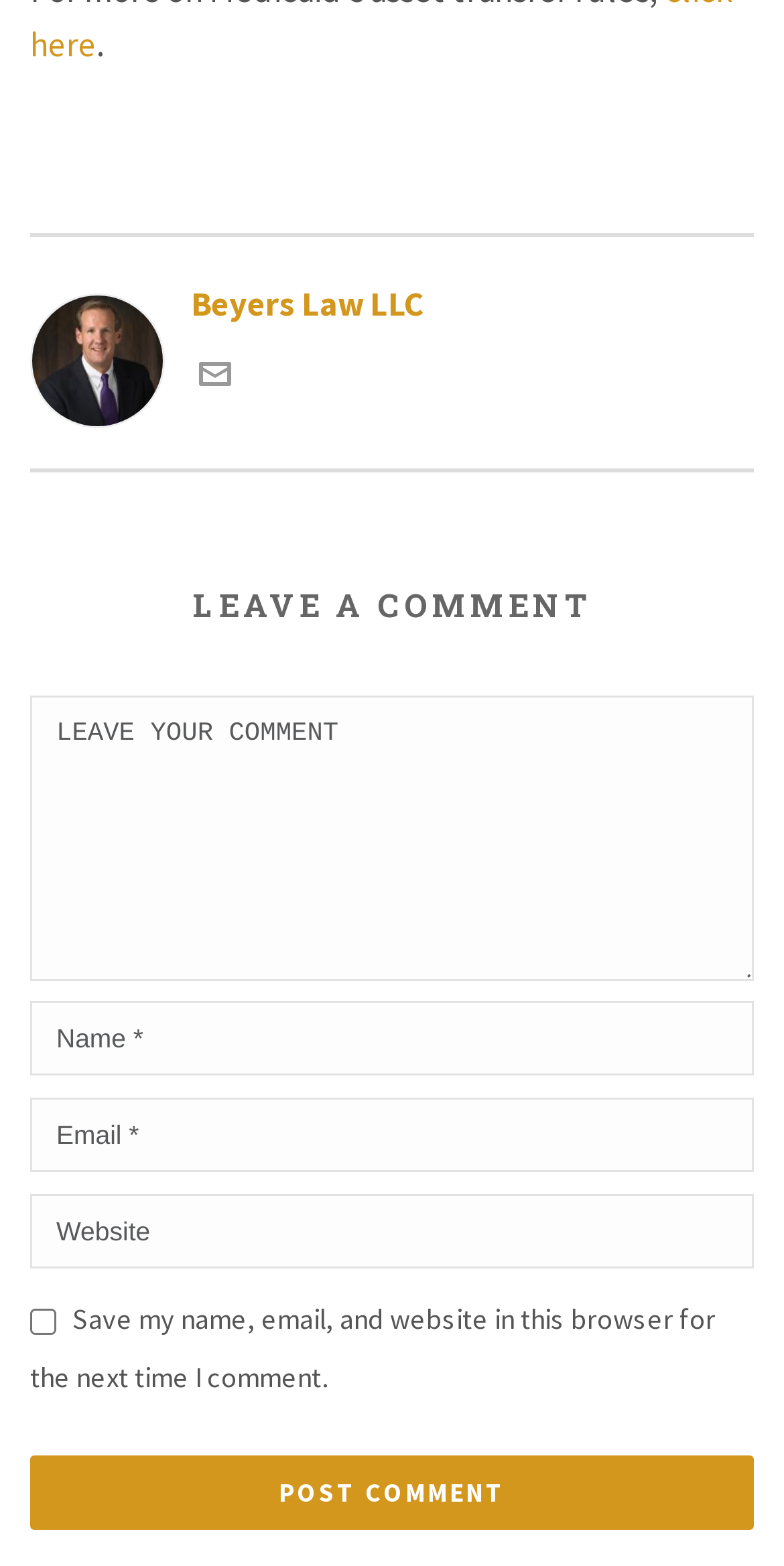Based on the image, provide a detailed response to the question:
What is the button at the bottom of the comment form for?

The button at the bottom of the comment form is labeled 'POST COMMENT', which suggests that its purpose is to submit the user's comment.